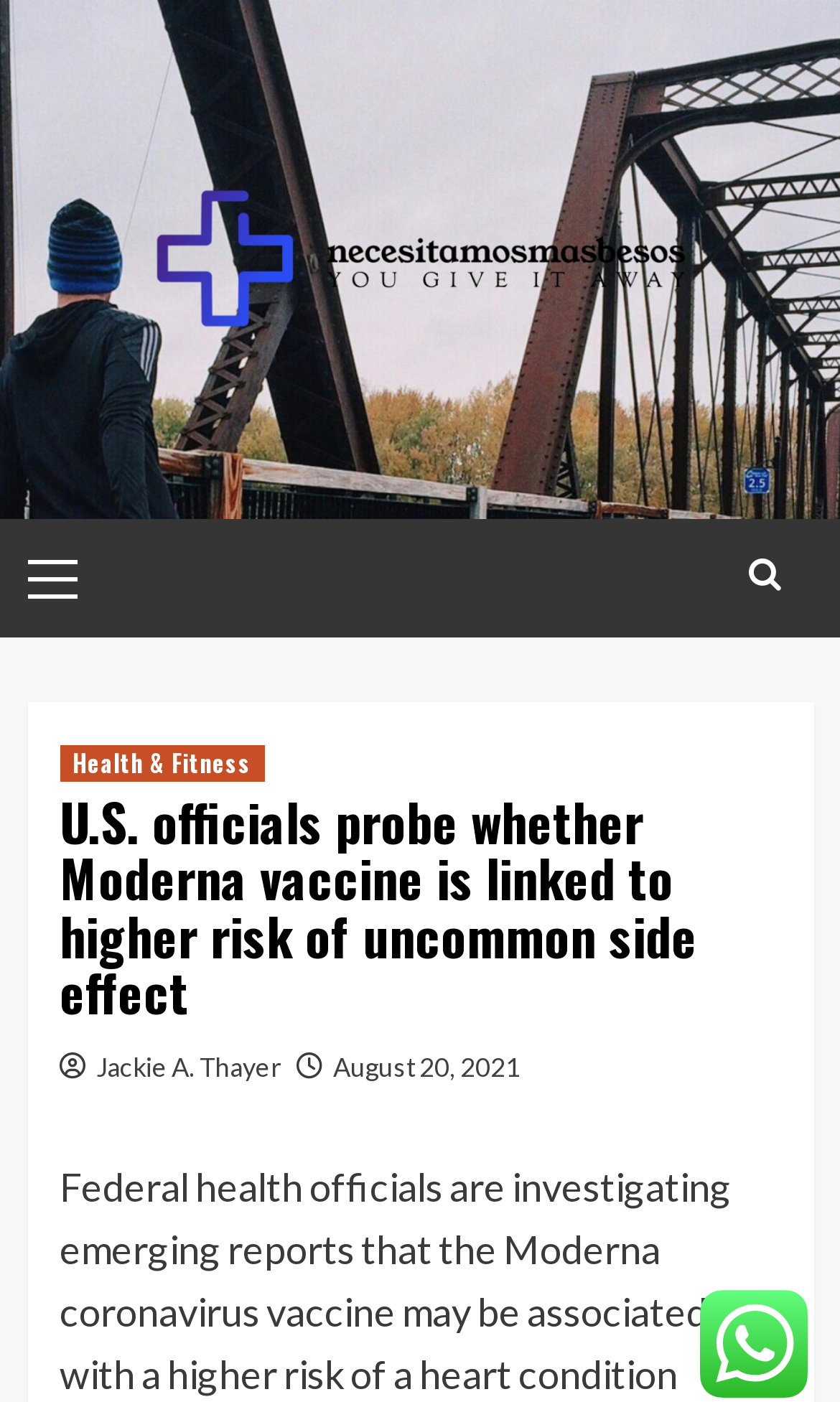Using the webpage screenshot, find the UI element described by alt="Necesitamosmasbesos". Provide the bounding box coordinates in the format (top-left x, top-left y, bottom-right x, bottom-right y), ensuring all values are floating point numbers between 0 and 1.

[0.032, 0.069, 0.968, 0.3]